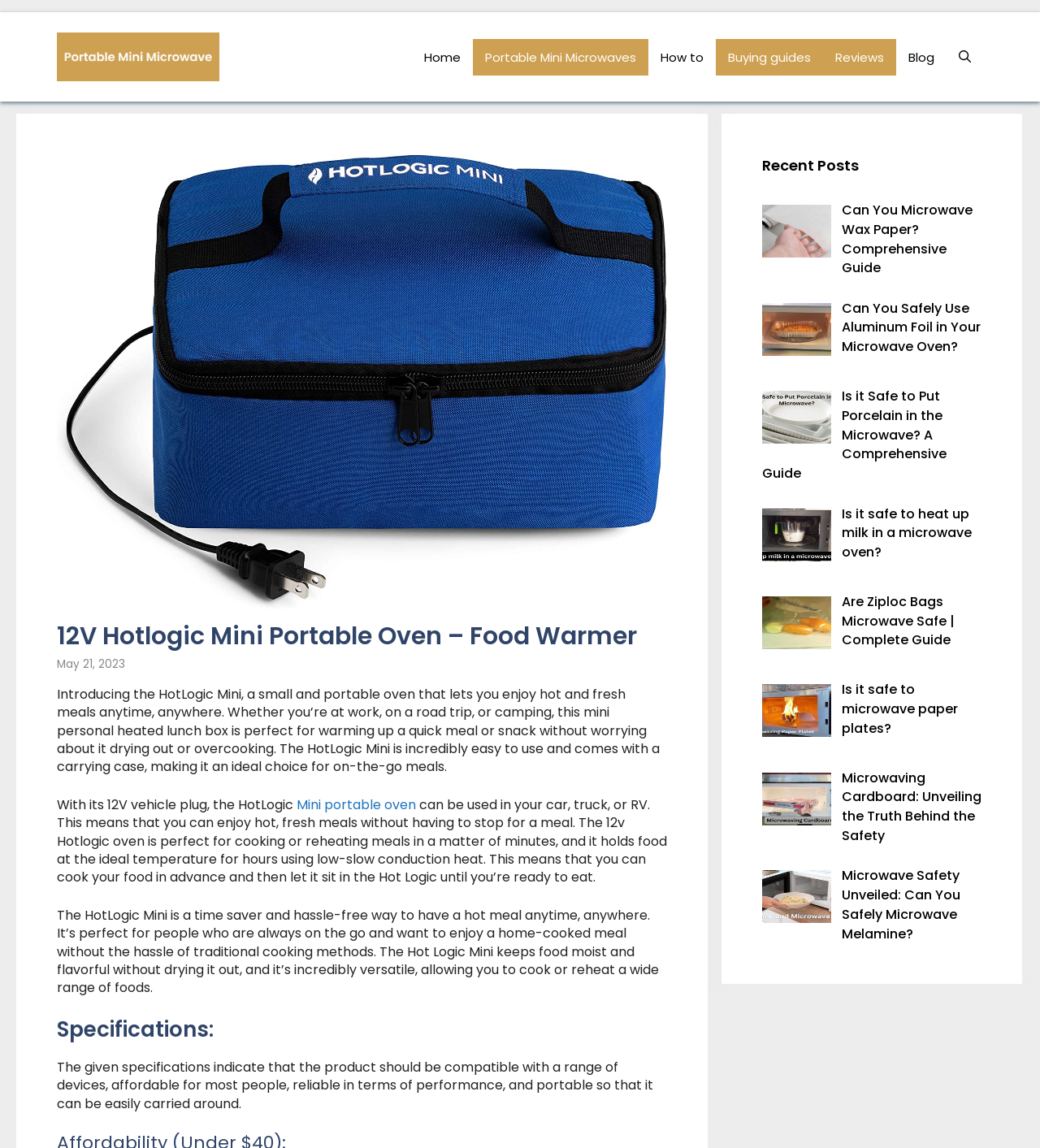What is the power source of the HotLogic Mini?
From the screenshot, provide a brief answer in one word or phrase.

12V vehicle plug